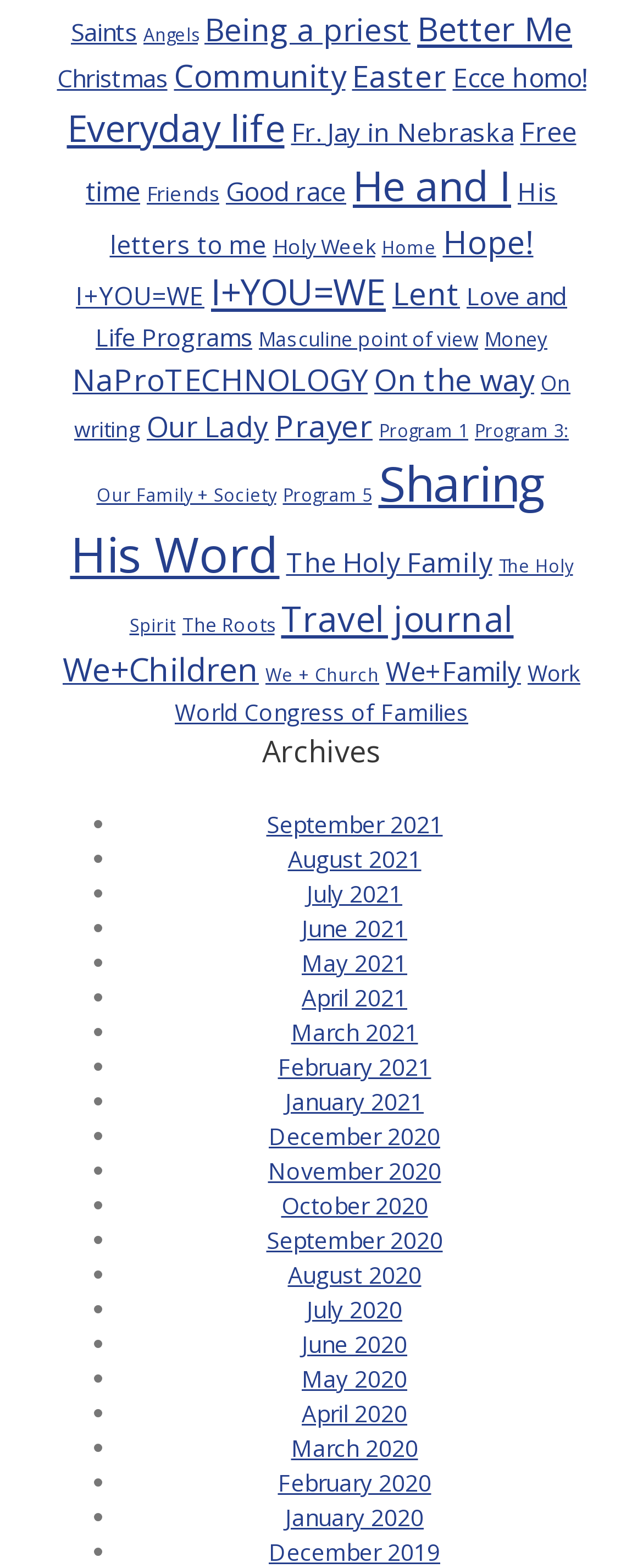Utilize the details in the image to give a detailed response to the question: What is the theme of the categories listed on the webpage?

I looked at the categories listed on the webpage and noticed that many of them relate to Christianity, spirituality, and personal growth. The overall theme of the categories appears to be religion and spirituality.